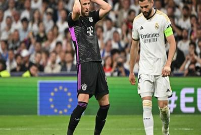Where are the teams competing?
Using the image as a reference, give a one-word or short phrase answer.

European football